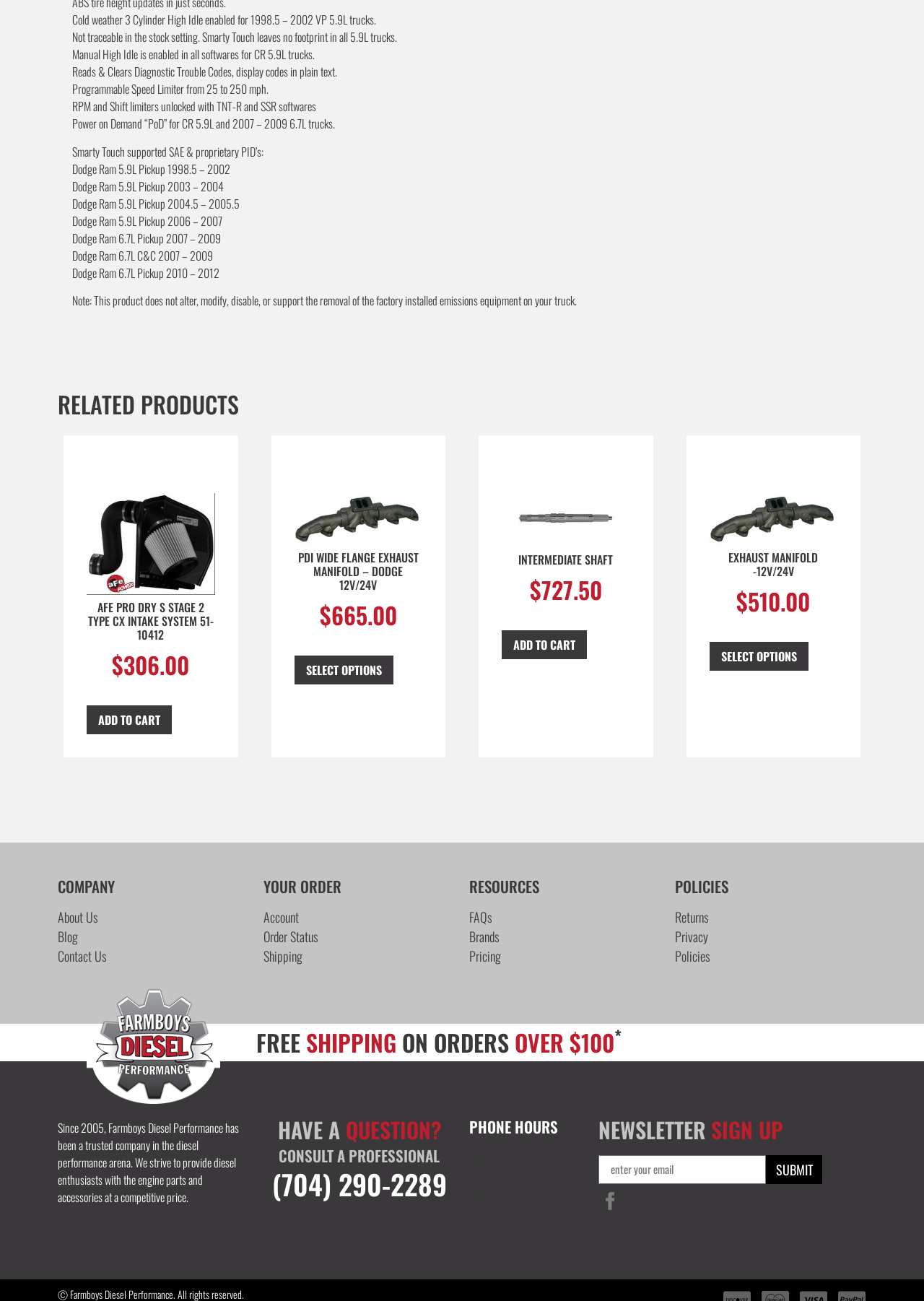Give a one-word or one-phrase response to the question:
What is the minimum order amount for free shipping?

$100